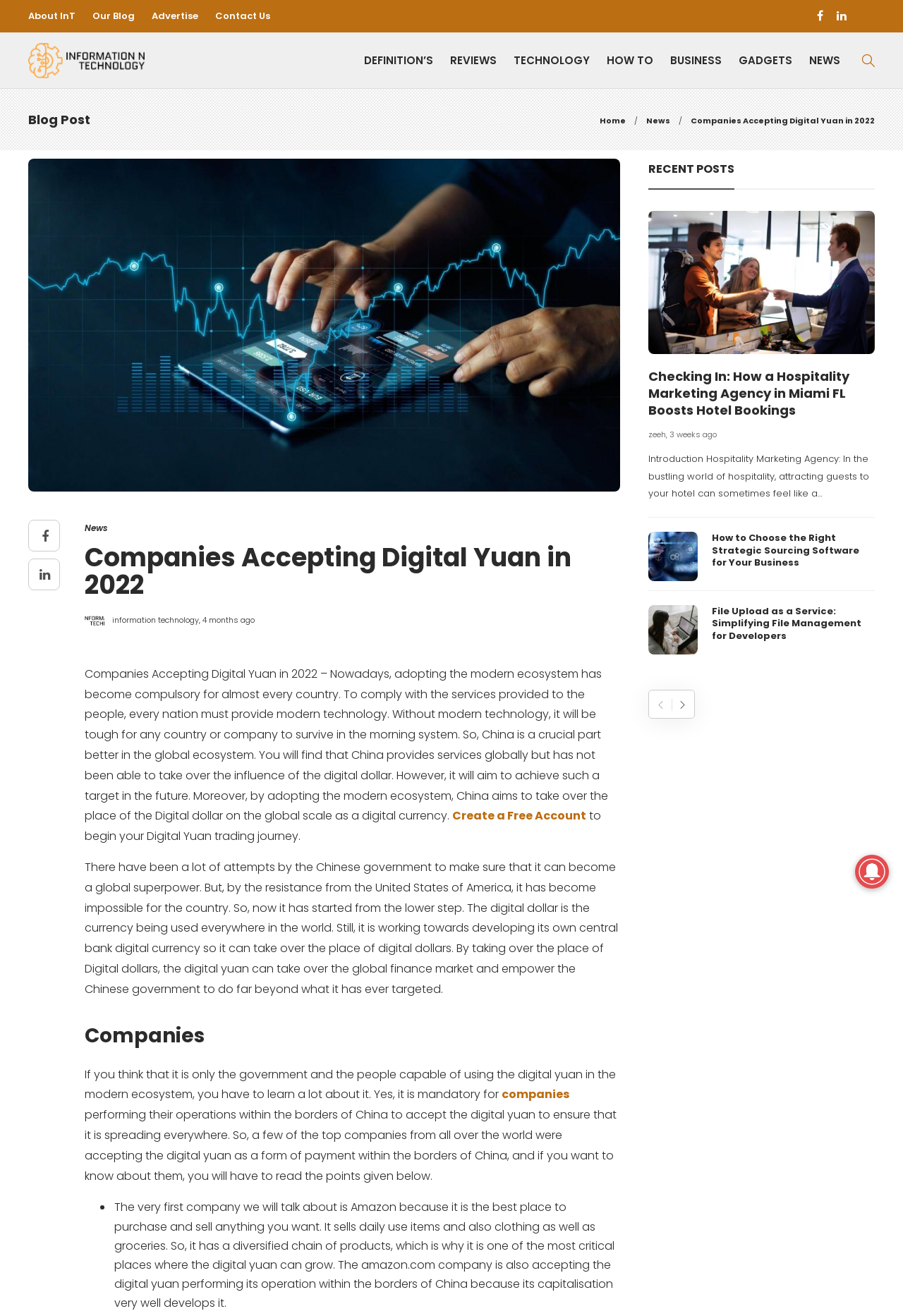What is the topic of the blog post?
Using the image as a reference, answer the question with a short word or phrase.

Digital Yuan